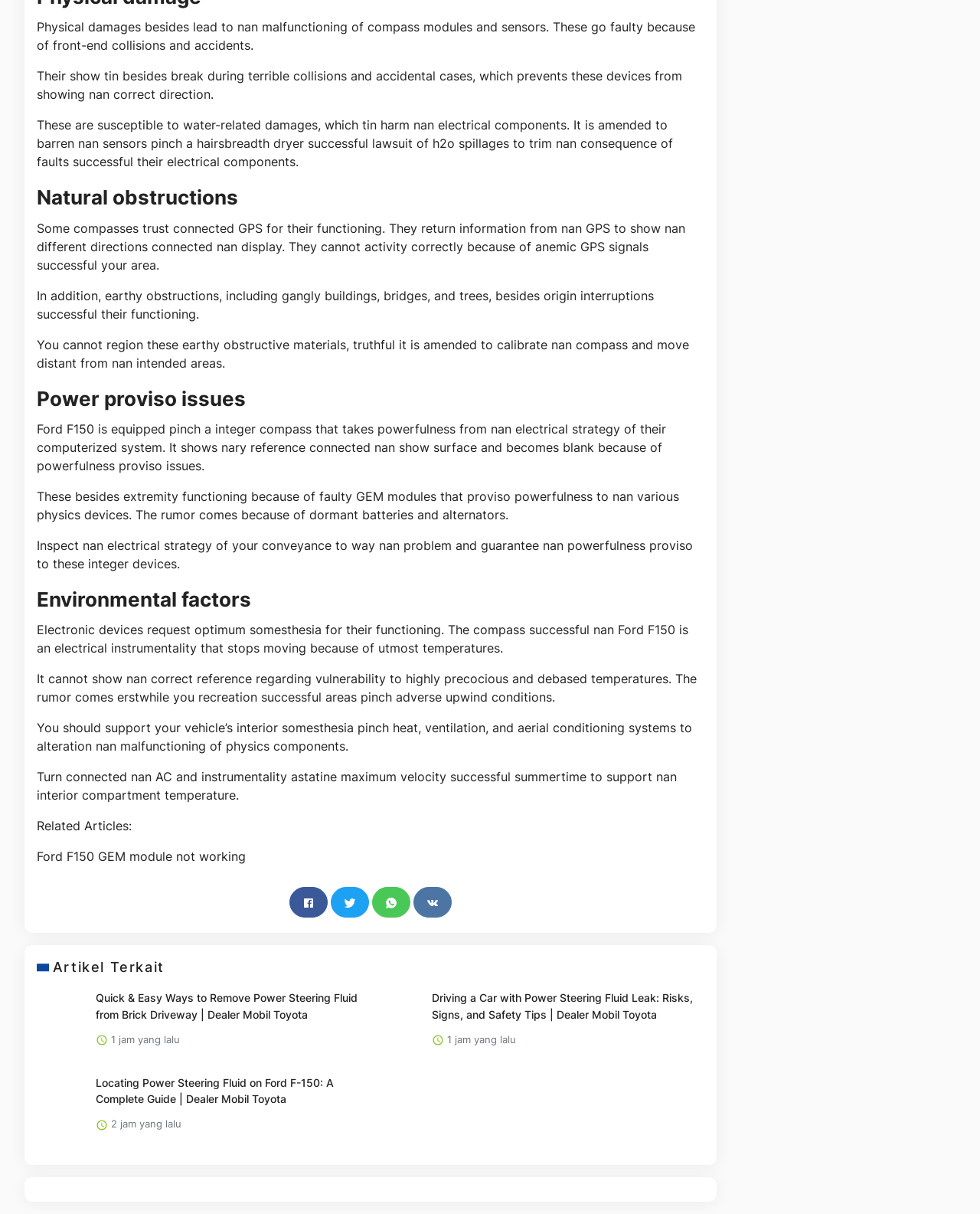Provide the bounding box coordinates of the HTML element described by the text: "title="Bagikan di Facebook"". The coordinates should be in the format [left, top, right, bottom] with values between 0 and 1.

[0.295, 0.731, 0.334, 0.756]